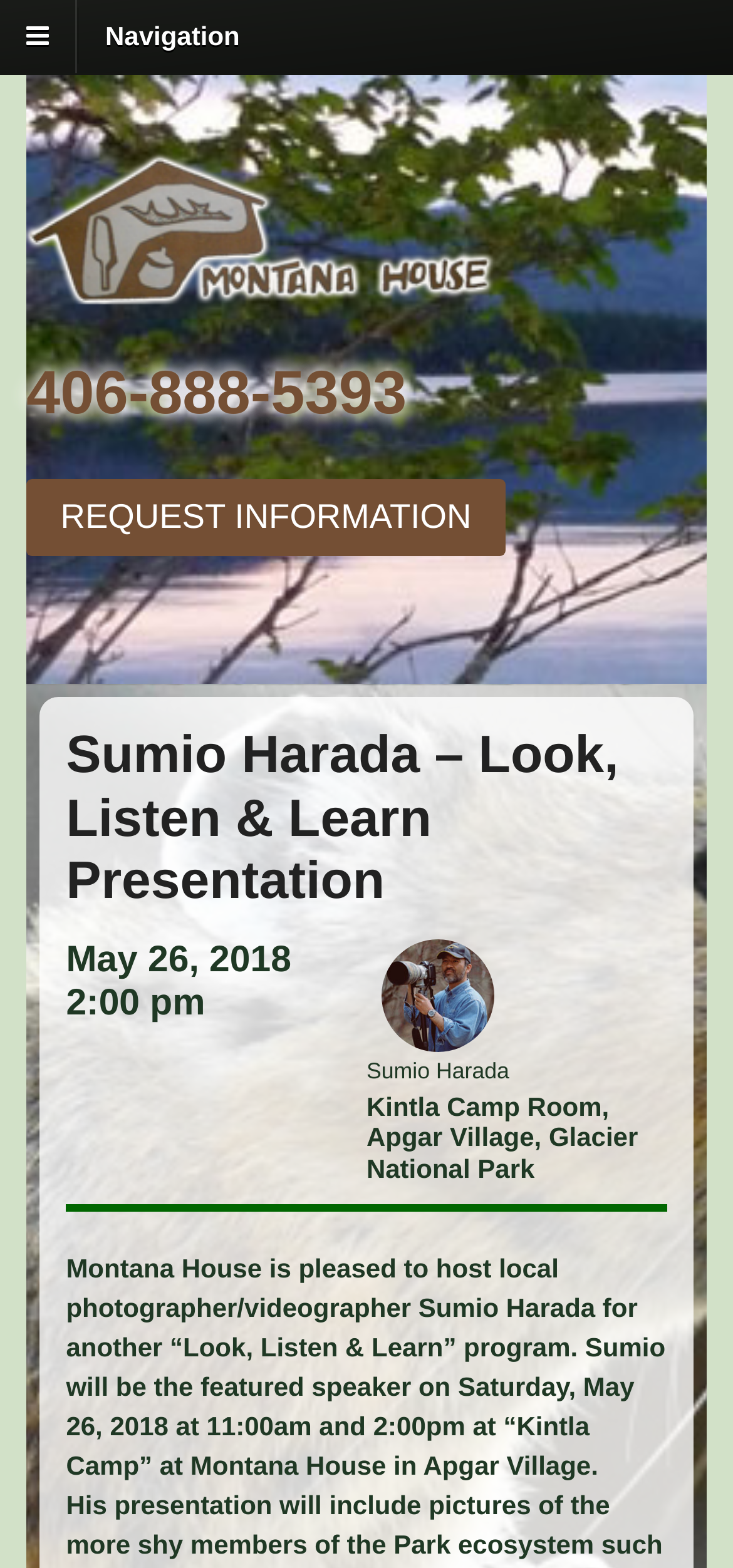Given the description of the UI element: "title="Apgar Village, Glacier National Park"", predict the bounding box coordinates in the form of [left, top, right, bottom], with each value being a float between 0 and 1.

[0.036, 0.172, 0.677, 0.191]